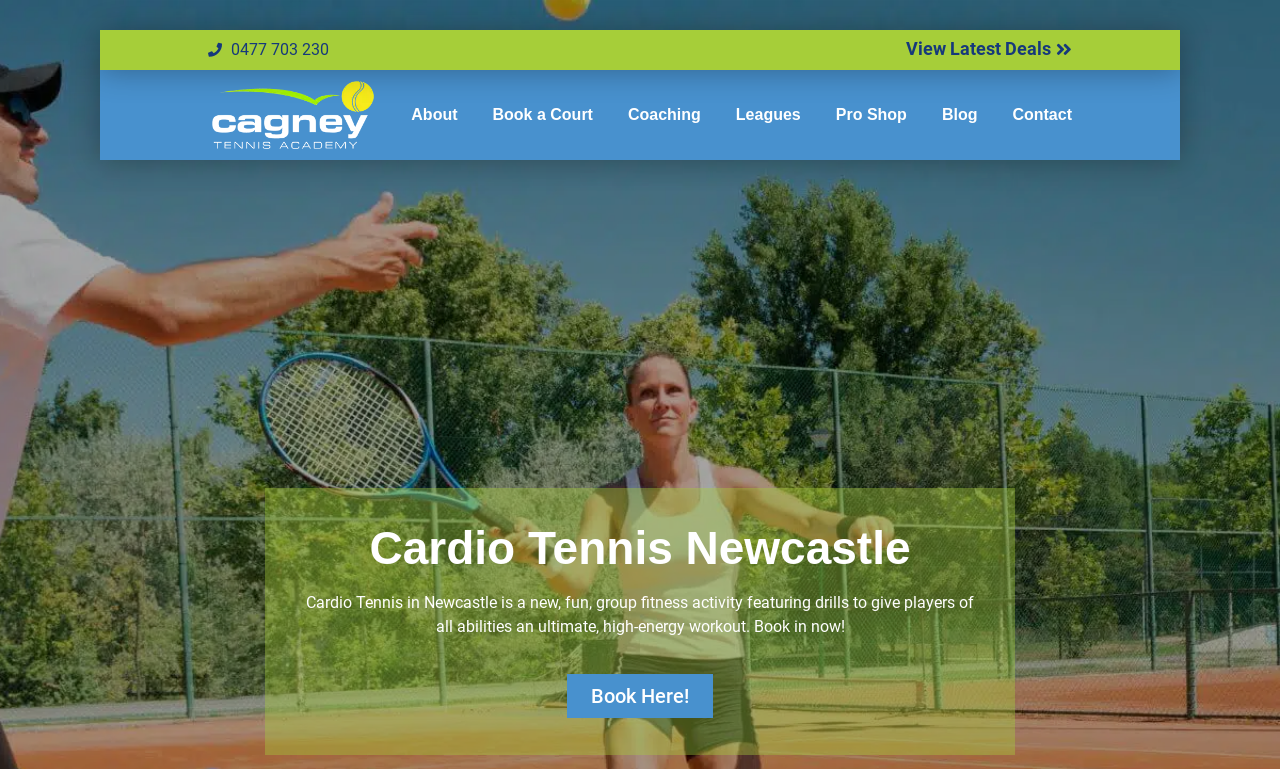Offer a detailed account of what is visible on the webpage.

The webpage is about Cardio Tennis in Newcastle, specifically the Cagney Tennis Academy. At the top left, there is a phone number "0477 703 230" displayed. To the right of the phone number, there are several links, including "View Latest Deals", which is positioned near the top right corner of the page. Below these links, there is a row of navigation links, including "About", "Book a Court", "Coaching", "Leagues", "Pro Shop", "Blog", and "Contact", which are evenly spaced and aligned horizontally.

The main content of the page is headed by a title "Cardio Tennis Newcastle" near the middle of the page. Below the title, there is a paragraph of text that describes Cardio Tennis as a fun, group fitness activity that provides a high-energy workout for players of all abilities. The text also encourages visitors to book in now. At the bottom of the page, there is a call-to-action link "Book Here!" positioned near the center.